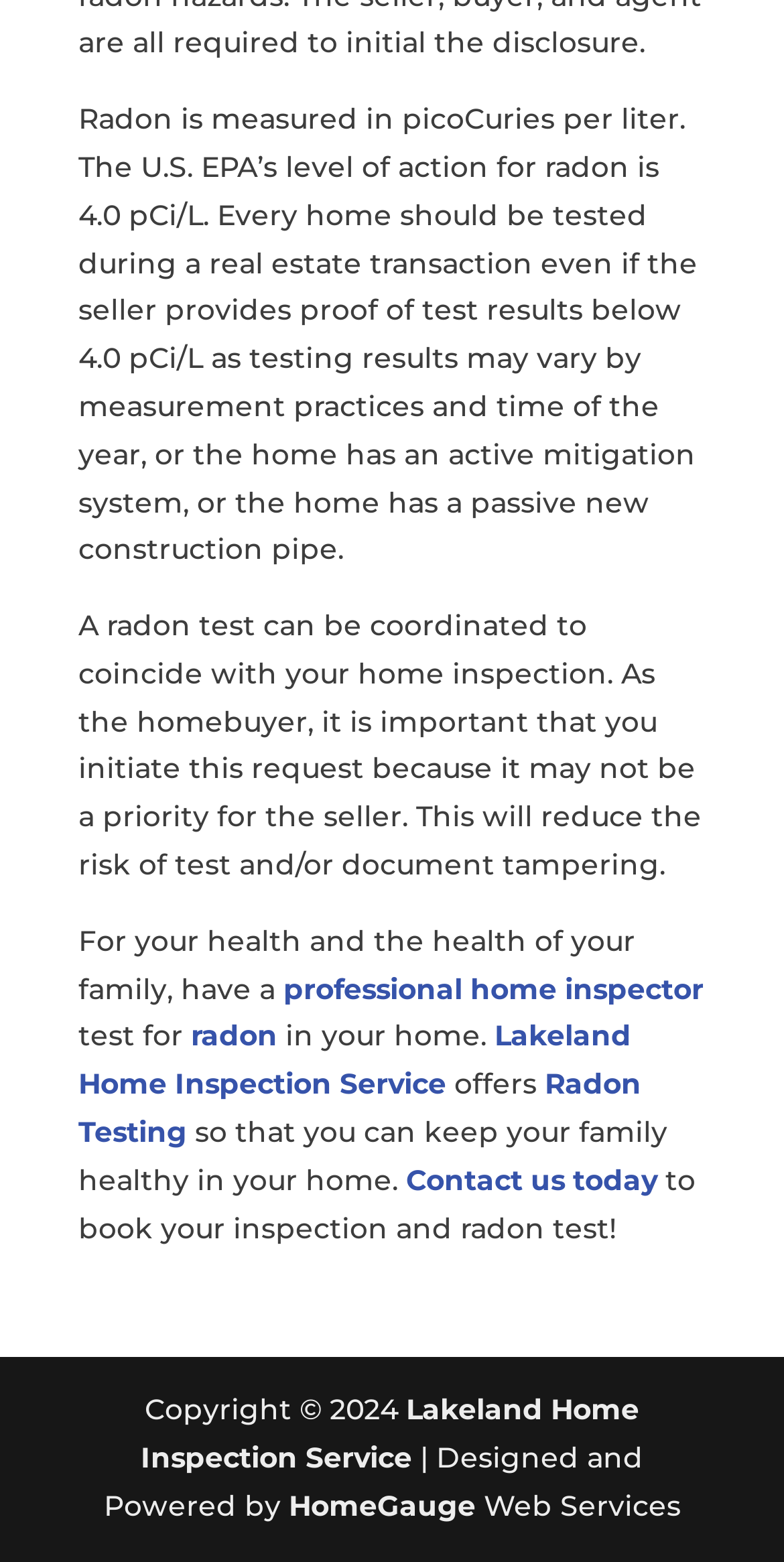What is the recommended level of radon in a home?
Answer with a single word or short phrase according to what you see in the image.

4.0 pCi/L